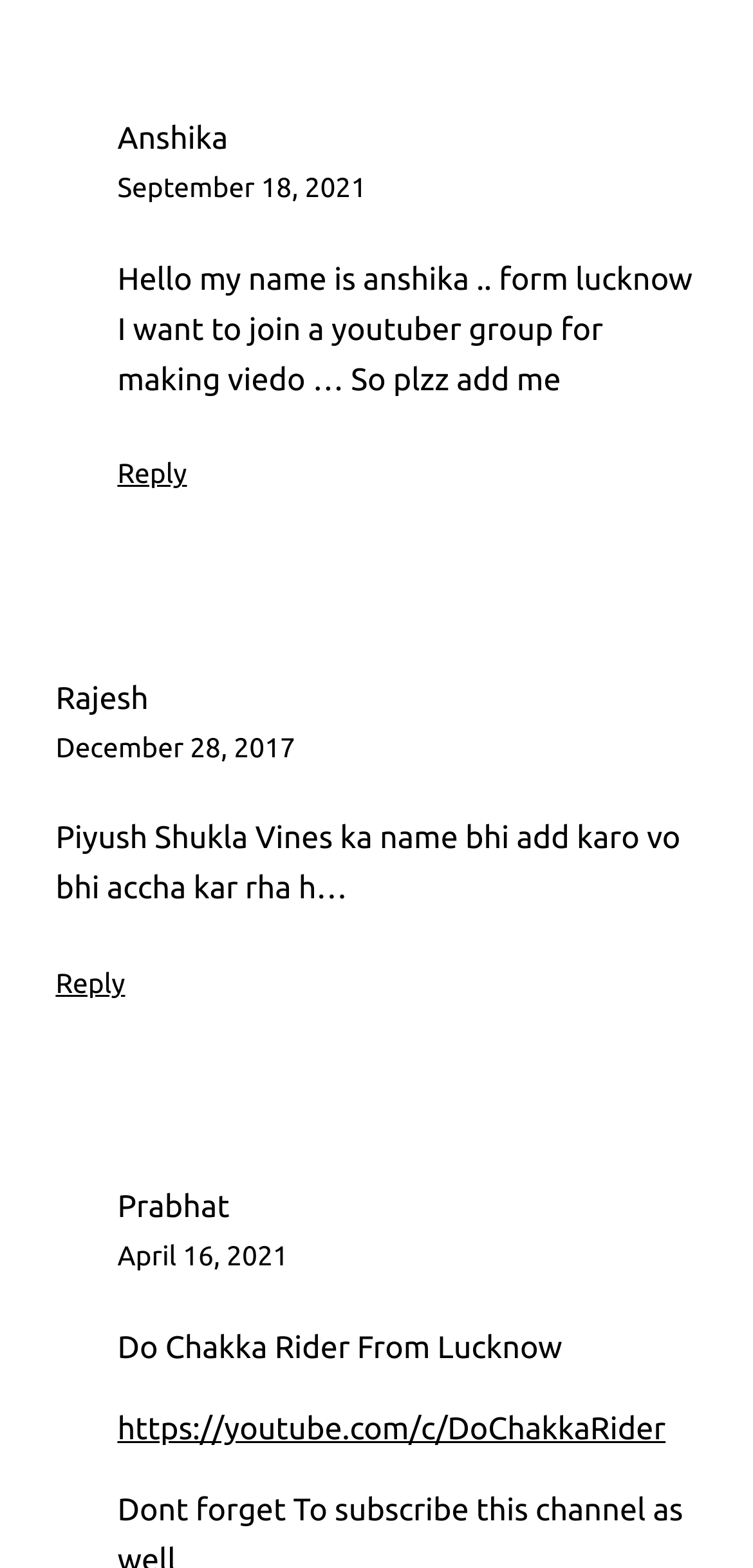Provide a short answer to the following question with just one word or phrase: What is the URL of the YouTube channel mentioned?

https://youtube.com/c/DoChakkaRider